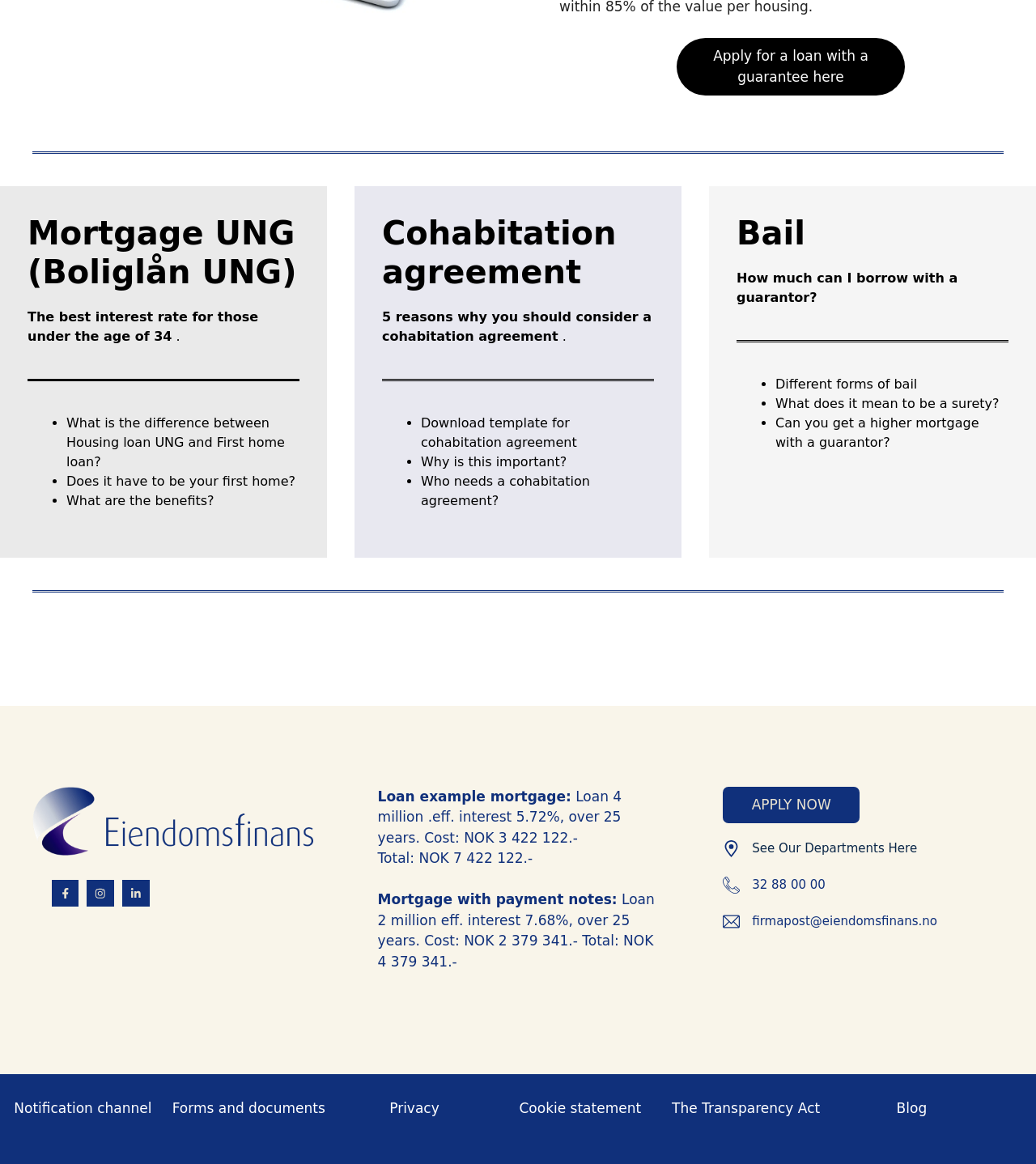Provide a one-word or brief phrase answer to the question:
What is the total cost of the loan example mortgage?

NOK 7 422 122.-